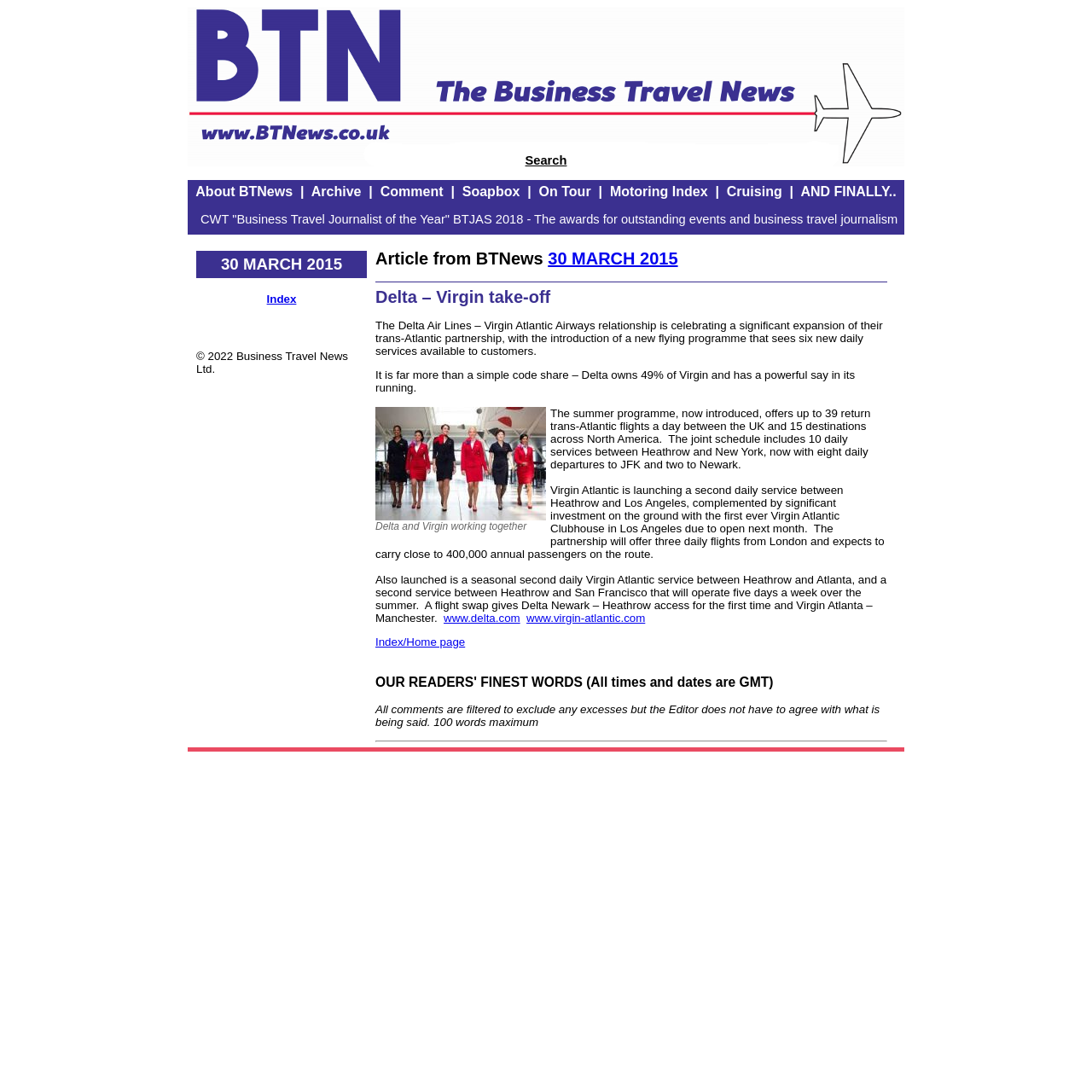Identify the bounding box coordinates of the section that should be clicked to achieve the task described: "Check the comments section".

[0.344, 0.618, 0.812, 0.632]